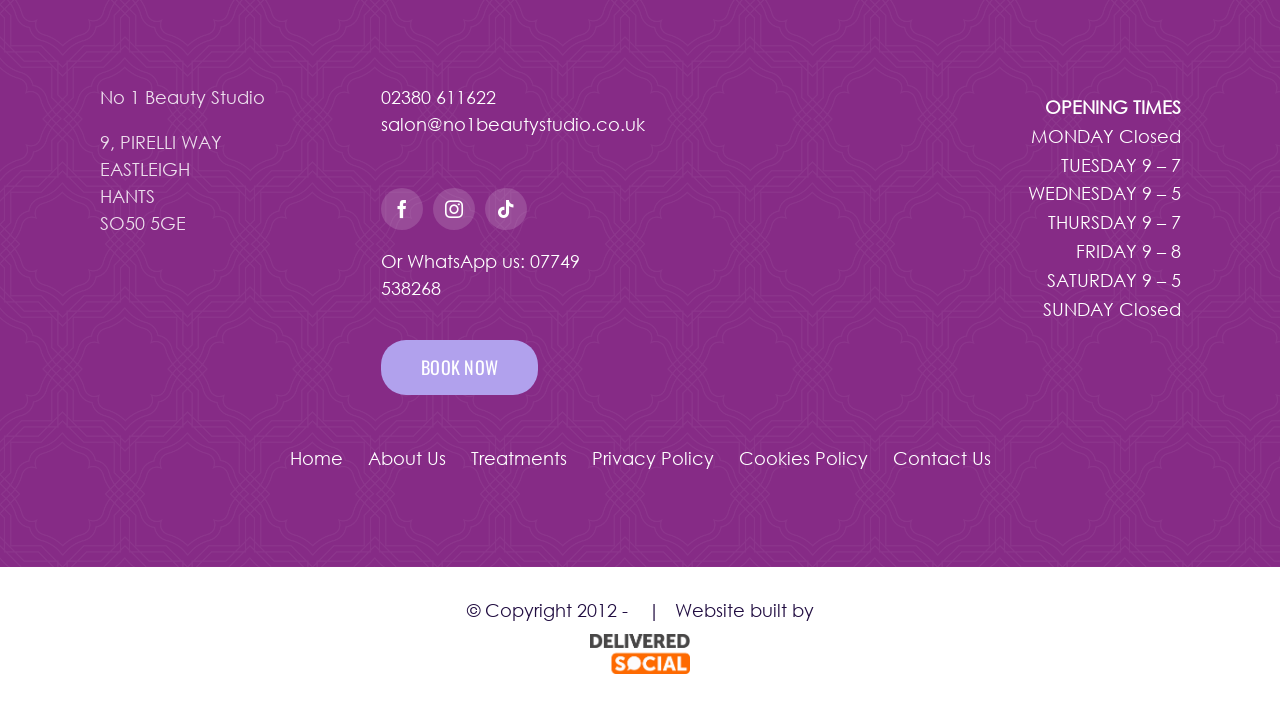What is the name of the beauty studio?
Give a detailed response to the question by analyzing the screenshot.

The name of the beauty studio can be found at the top of the webpage, where it is written in a static text element as 'No 1 Beauty Studio'.